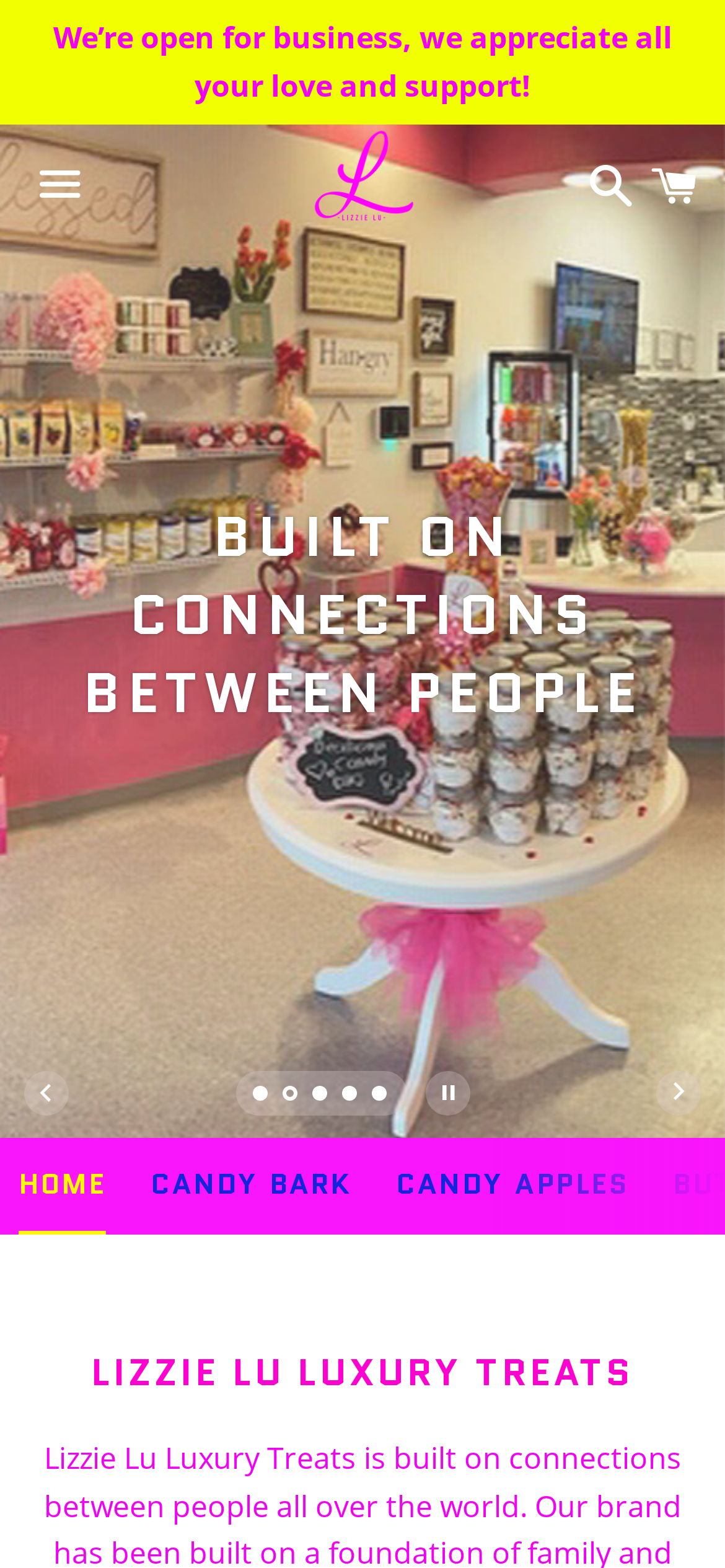Determine the bounding box coordinates for the area you should click to complete the following instruction: "Pause the slideshow".

[0.562, 0.671, 0.674, 0.724]